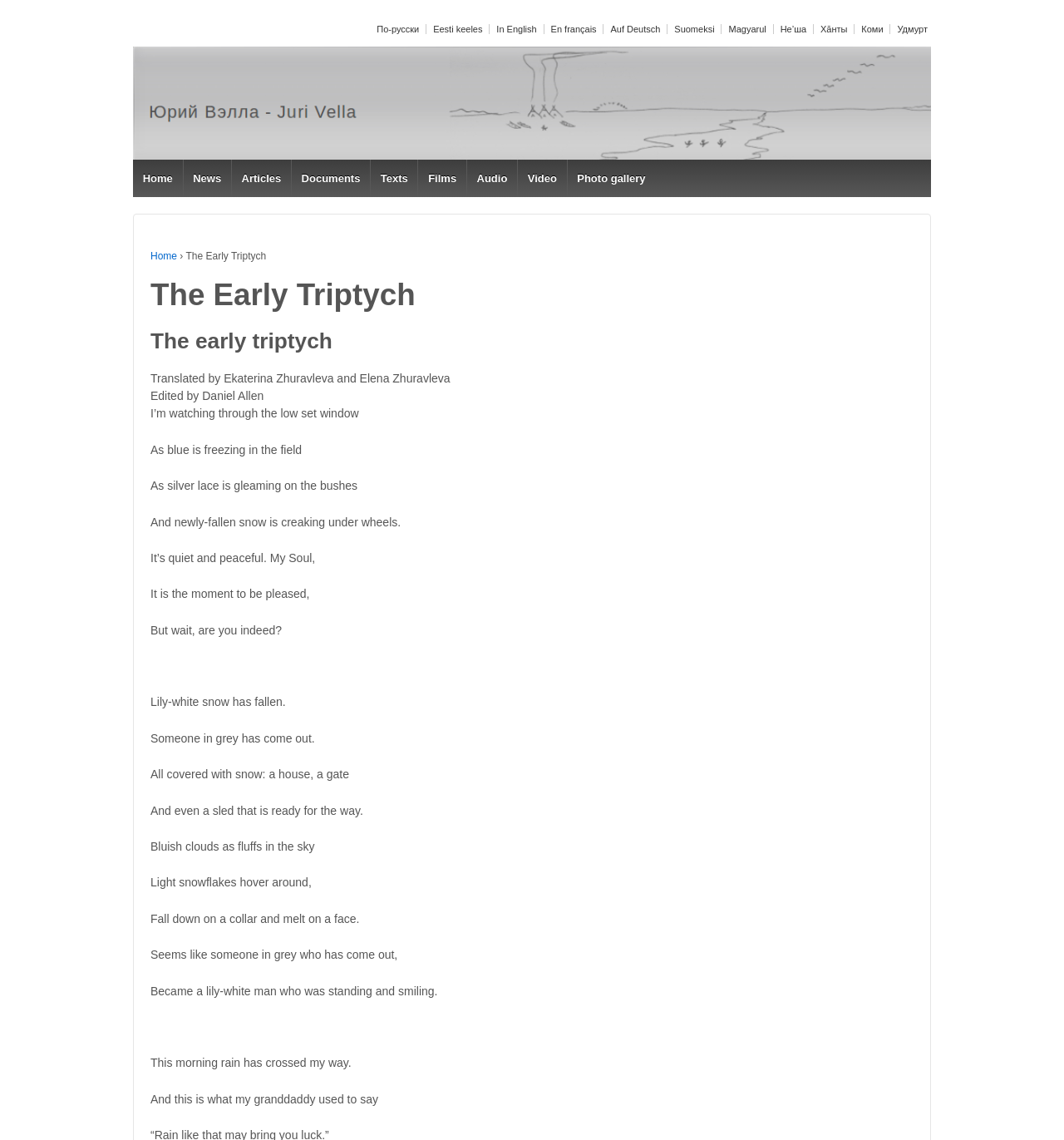Based on the image, please respond to the question with as much detail as possible:
Who edited the poem on this webpage?

According to the text on the webpage, the poem was edited by Daniel Allen. This information is provided below the title of the poem, along with the translation credits.